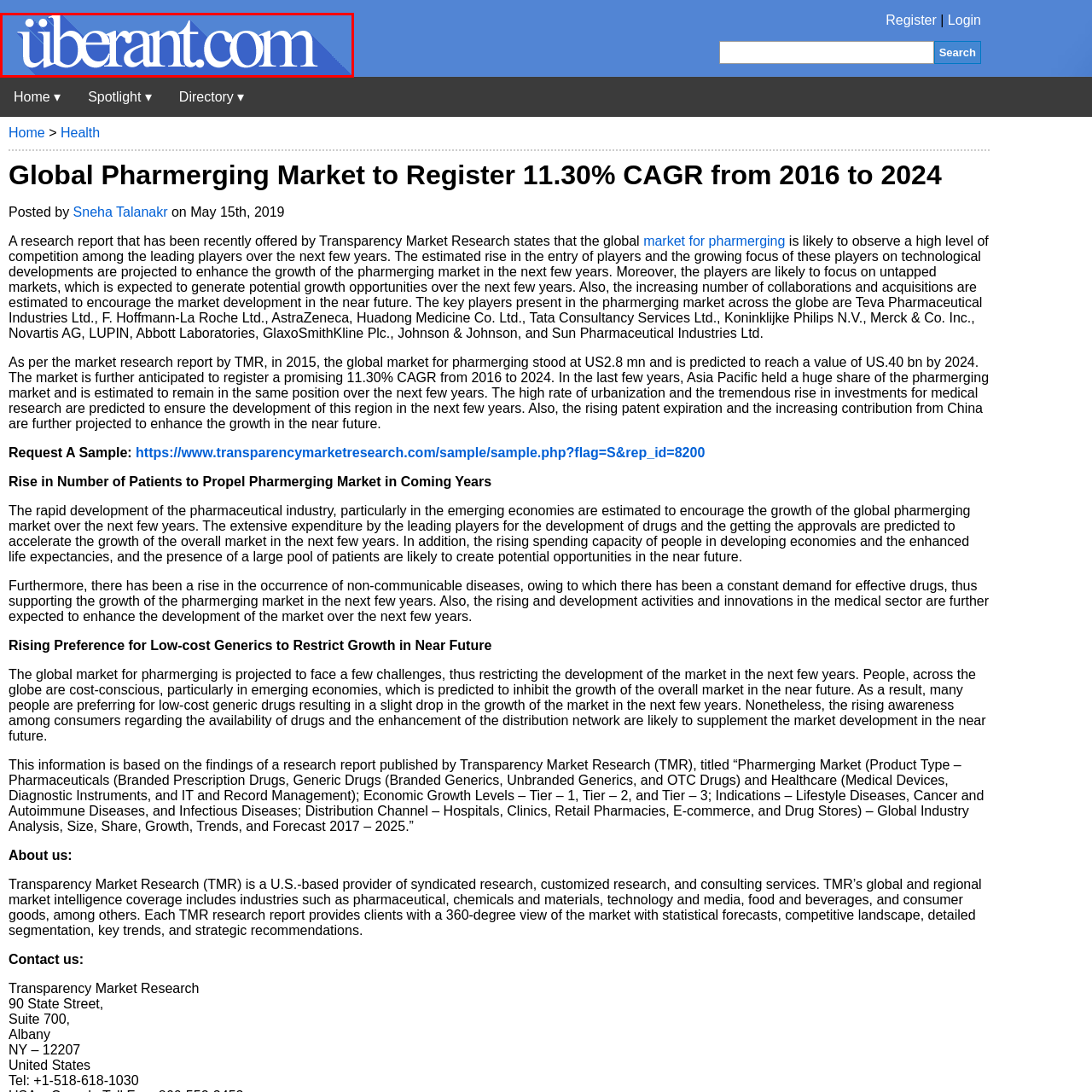What is the likely purpose of the logo in the website's header?
Concentrate on the image bordered by the red bounding box and offer a comprehensive response based on the image details.

The caption suggests that the logo, as part of the website's header, likely serves as a gateway for users to access a range of services or information related to the platform.